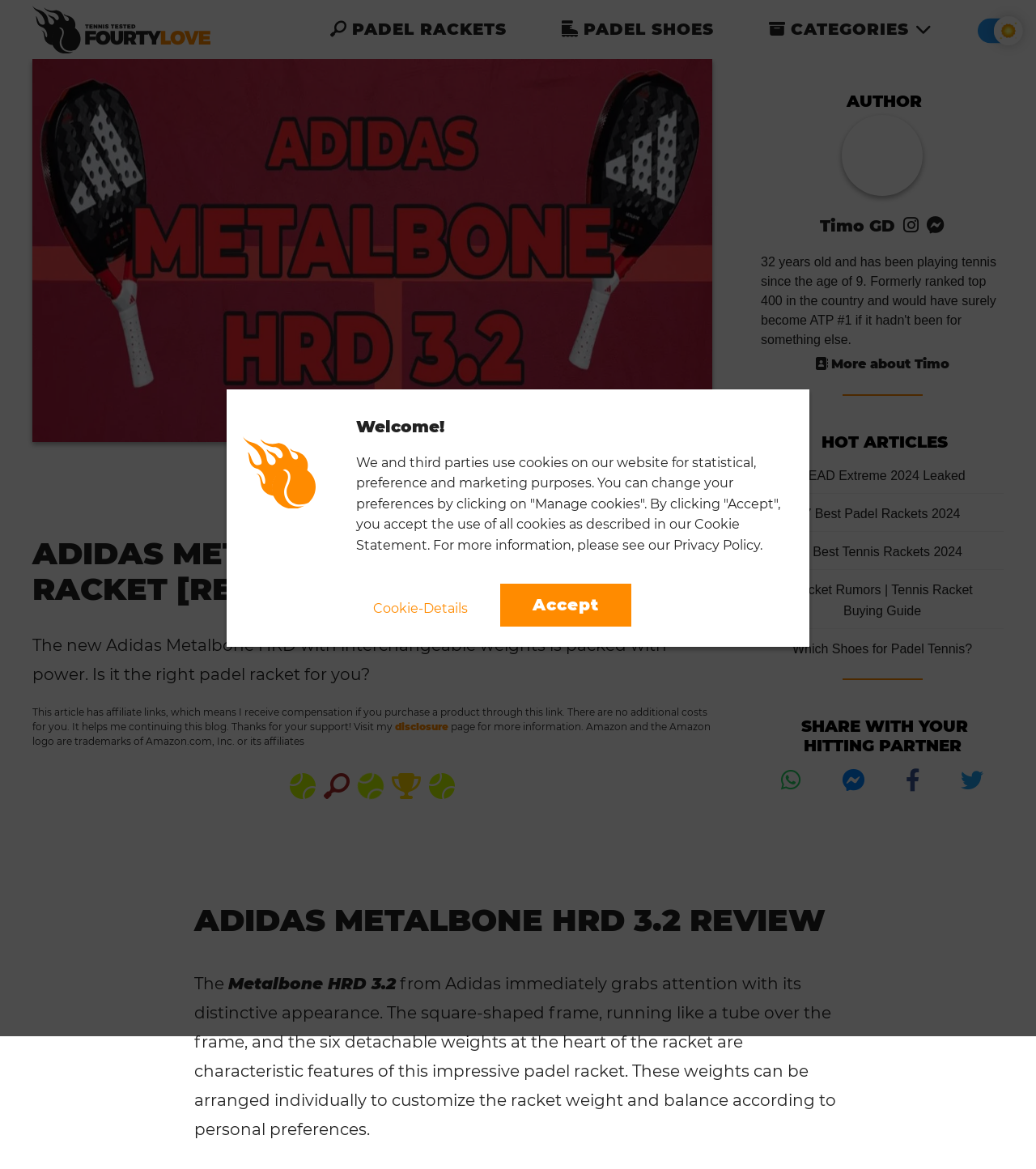Using the description "parent_node: Timo GD", locate and provide the bounding box of the UI element.

[0.869, 0.185, 0.887, 0.202]